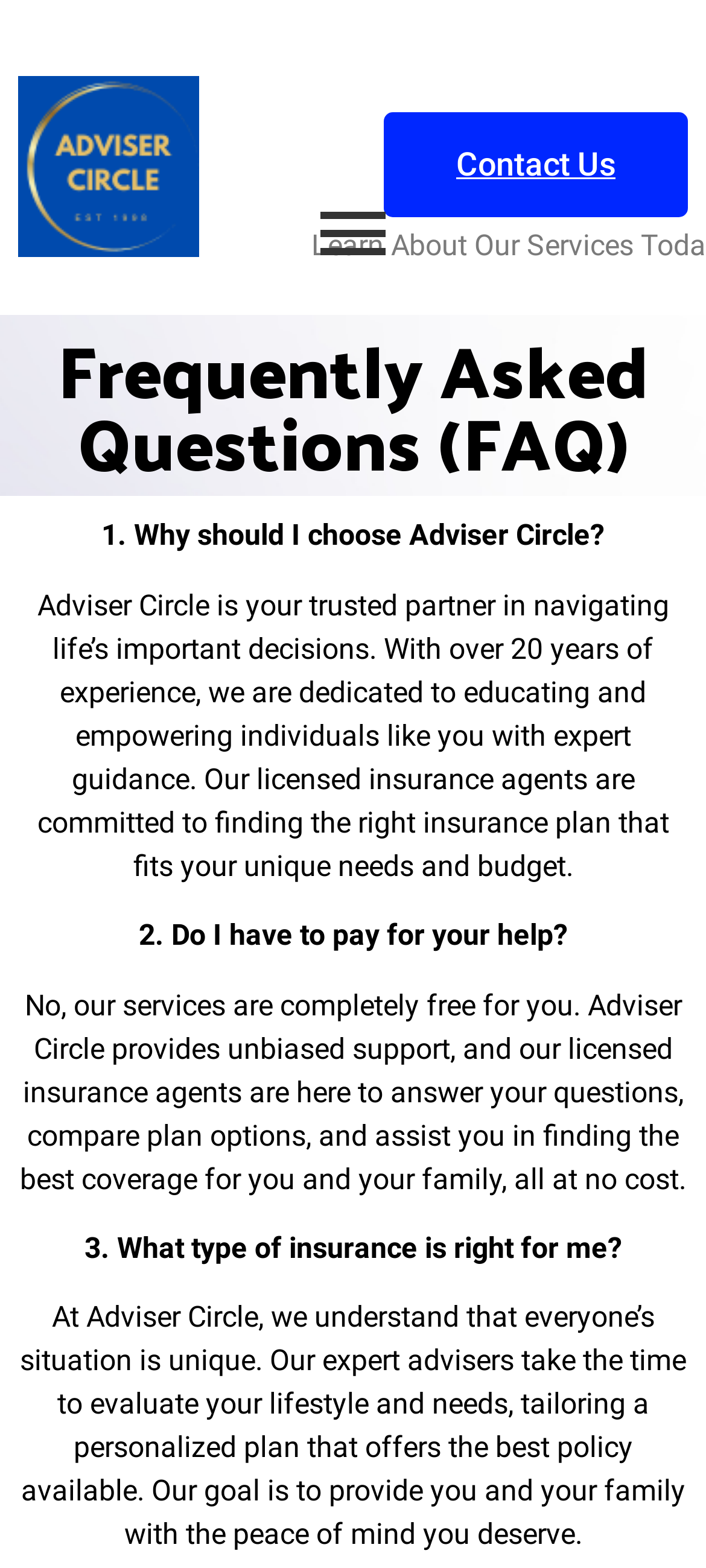What is the name of the company?
Based on the screenshot, respond with a single word or phrase.

Adviser Circle